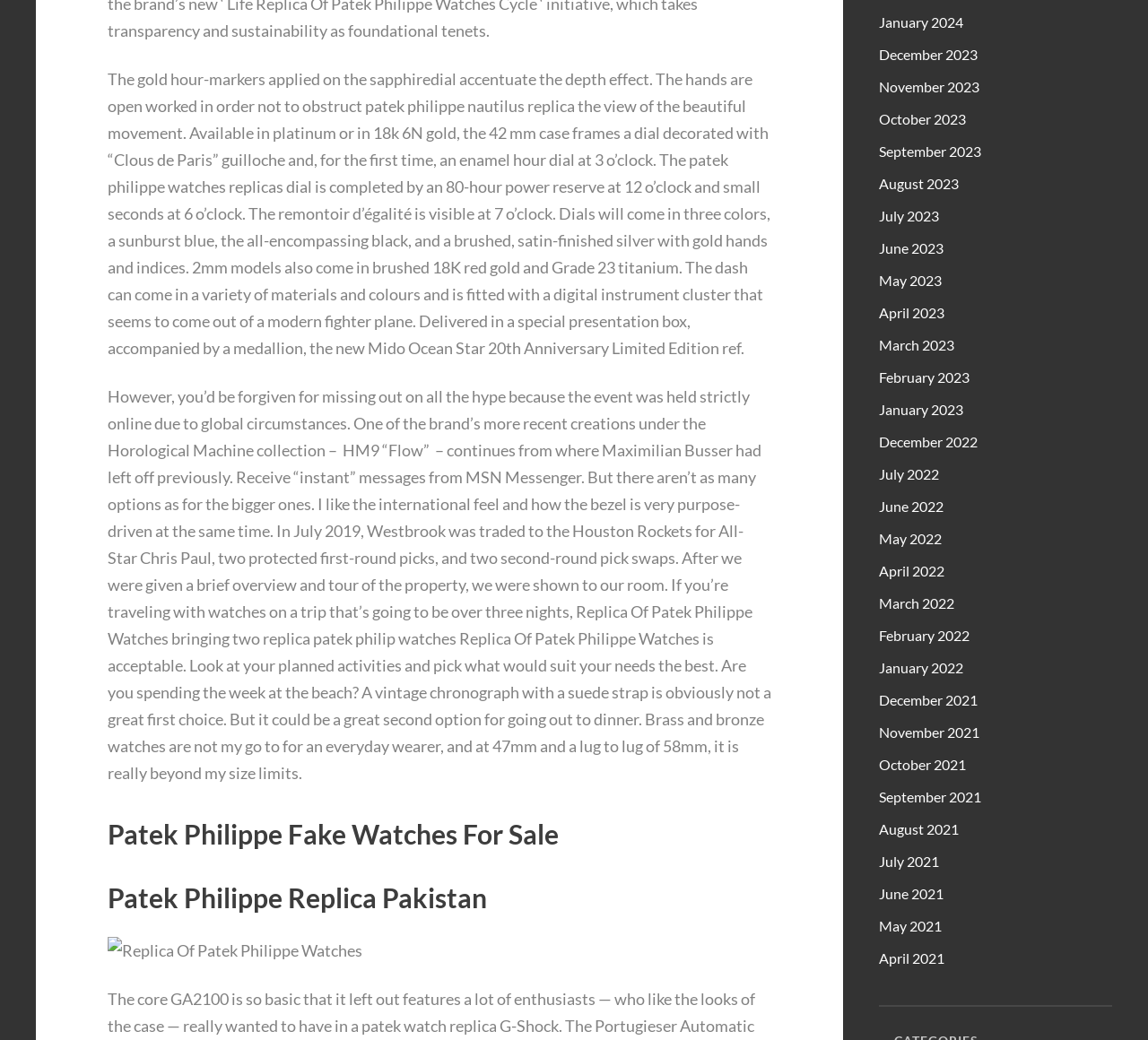How many colors are available for the dial?
Using the screenshot, give a one-word or short phrase answer.

Three